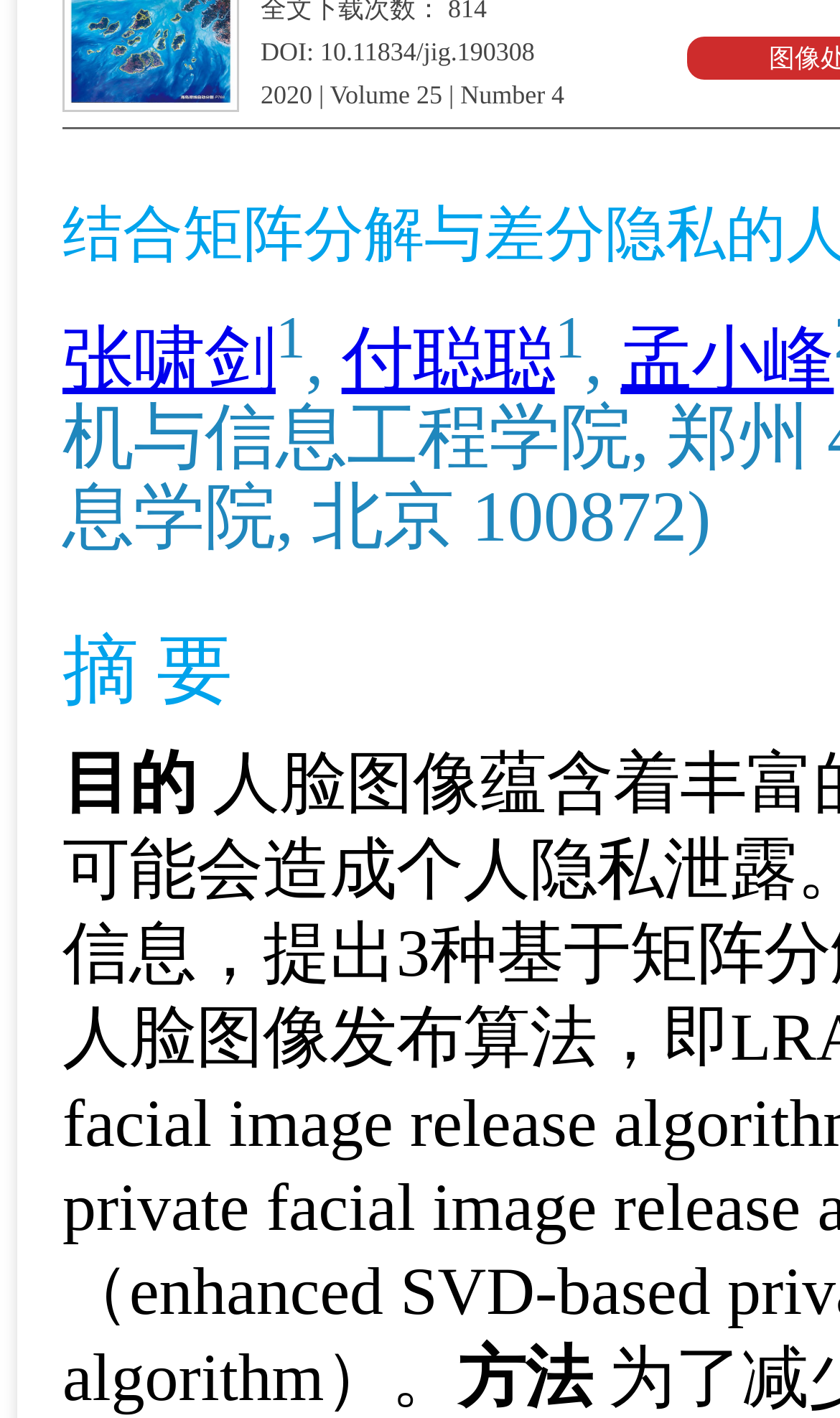Identify the bounding box of the HTML element described as: "付聪聪".

[0.407, 0.226, 0.66, 0.283]